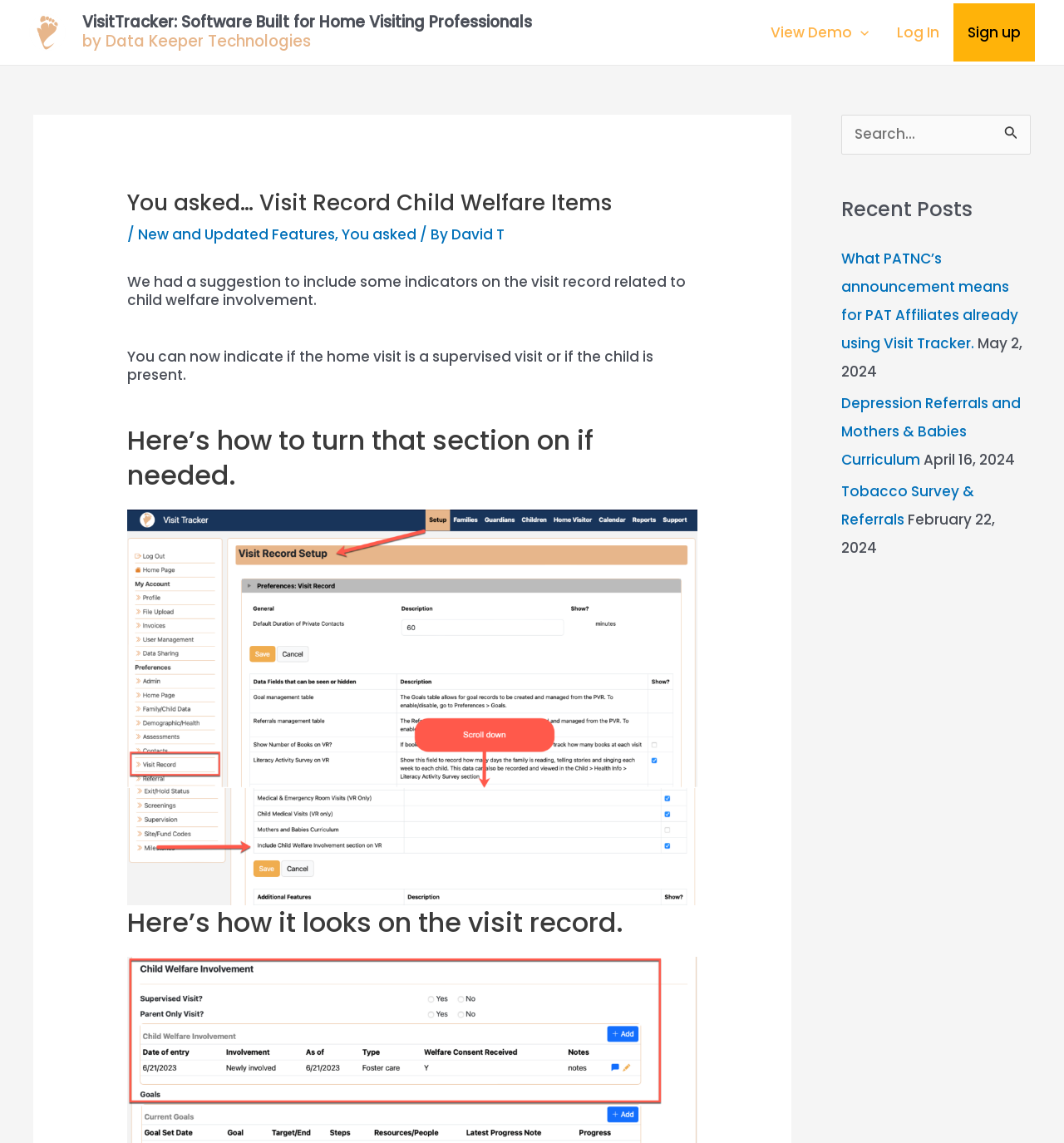Show the bounding box coordinates of the element that should be clicked to complete the task: "Read 'What PATNC’s announcement means for PAT Affiliates already using Visit Tracker.'".

[0.791, 0.217, 0.957, 0.309]